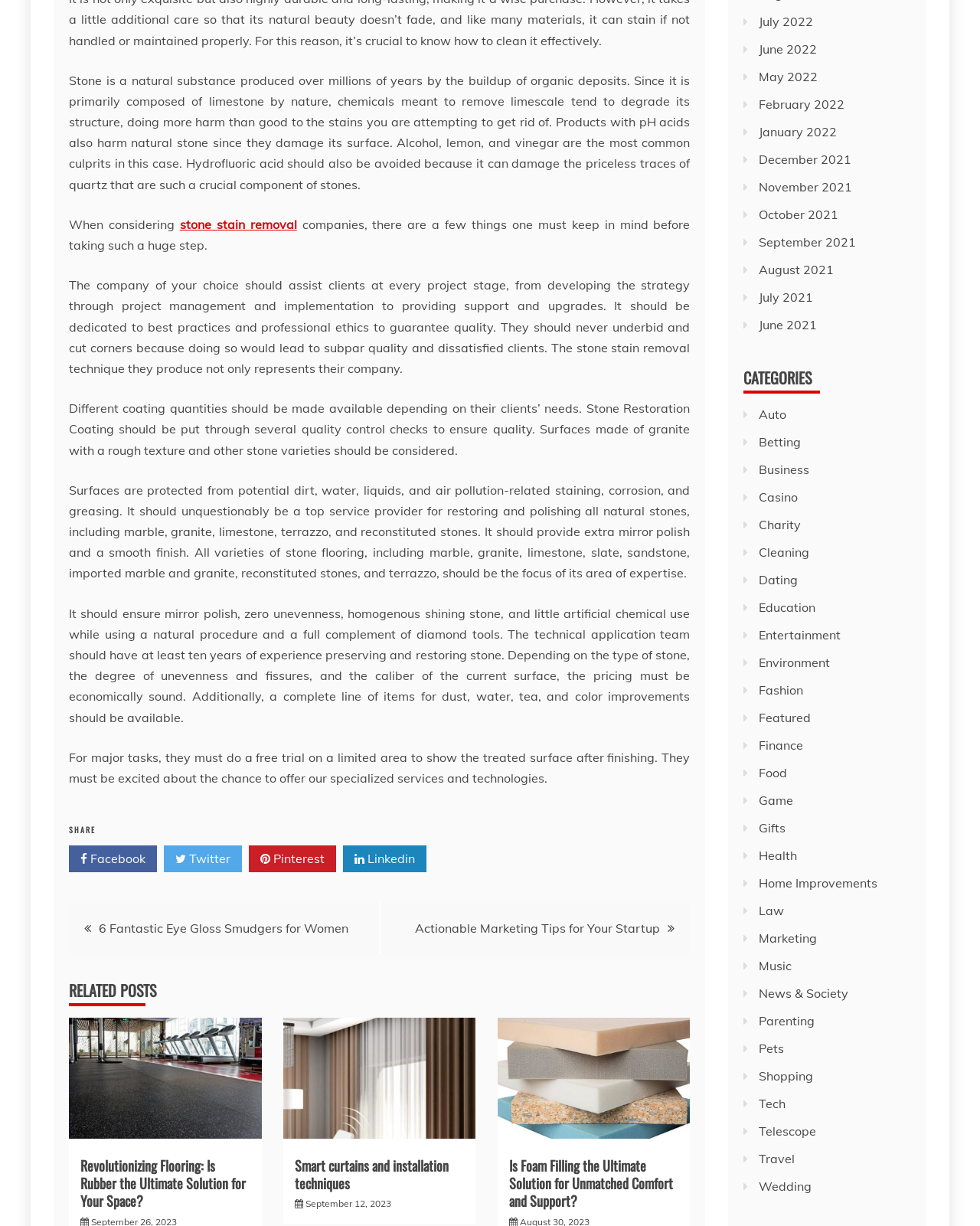Determine the bounding box coordinates for the area that needs to be clicked to fulfill this task: "Explore the category 'Home Improvements'". The coordinates must be given as four float numbers between 0 and 1, i.e., [left, top, right, bottom].

[0.775, 0.714, 0.896, 0.726]